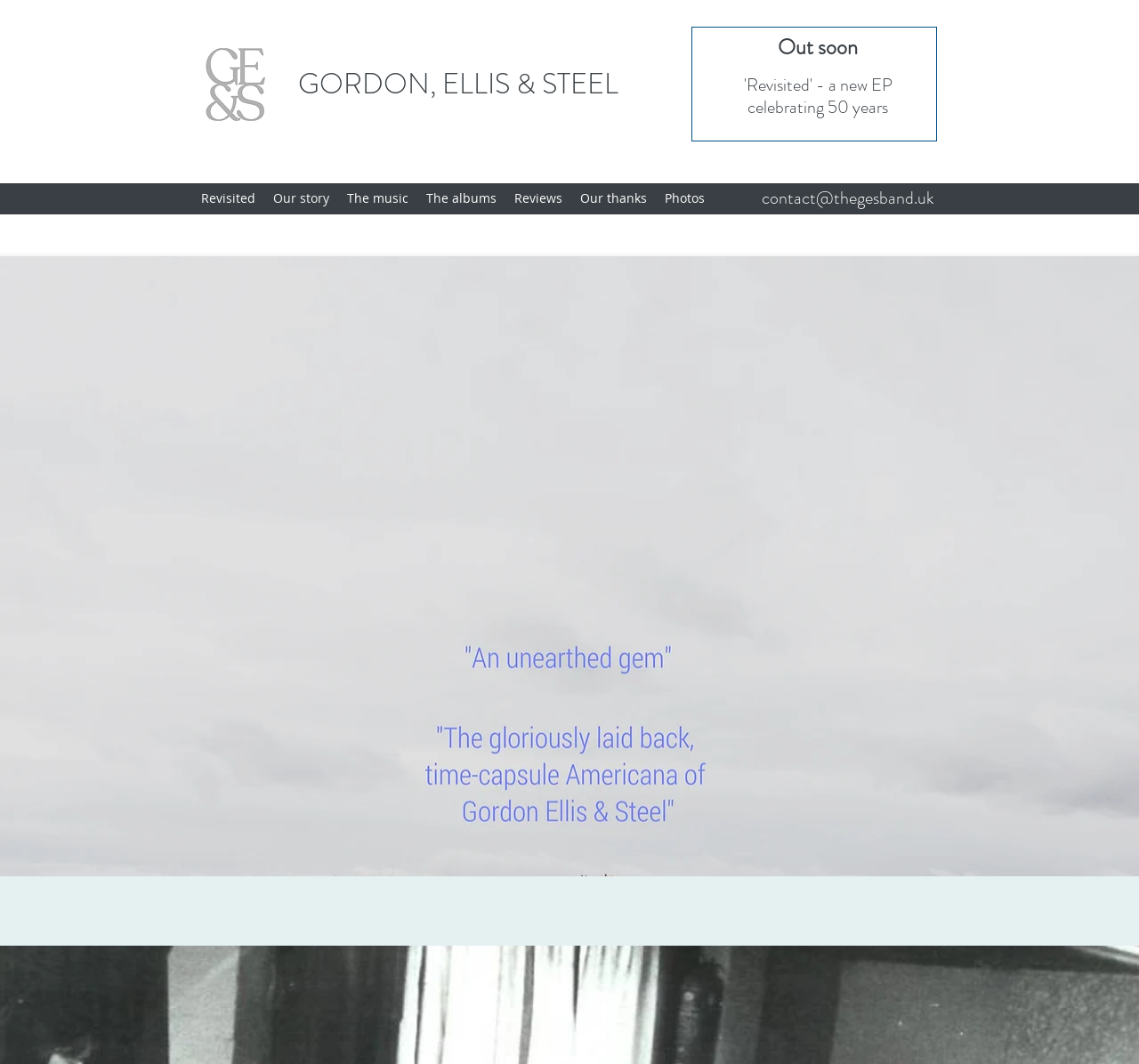Locate the bounding box coordinates of the element that should be clicked to fulfill the instruction: "Contact the band".

[0.669, 0.174, 0.82, 0.198]